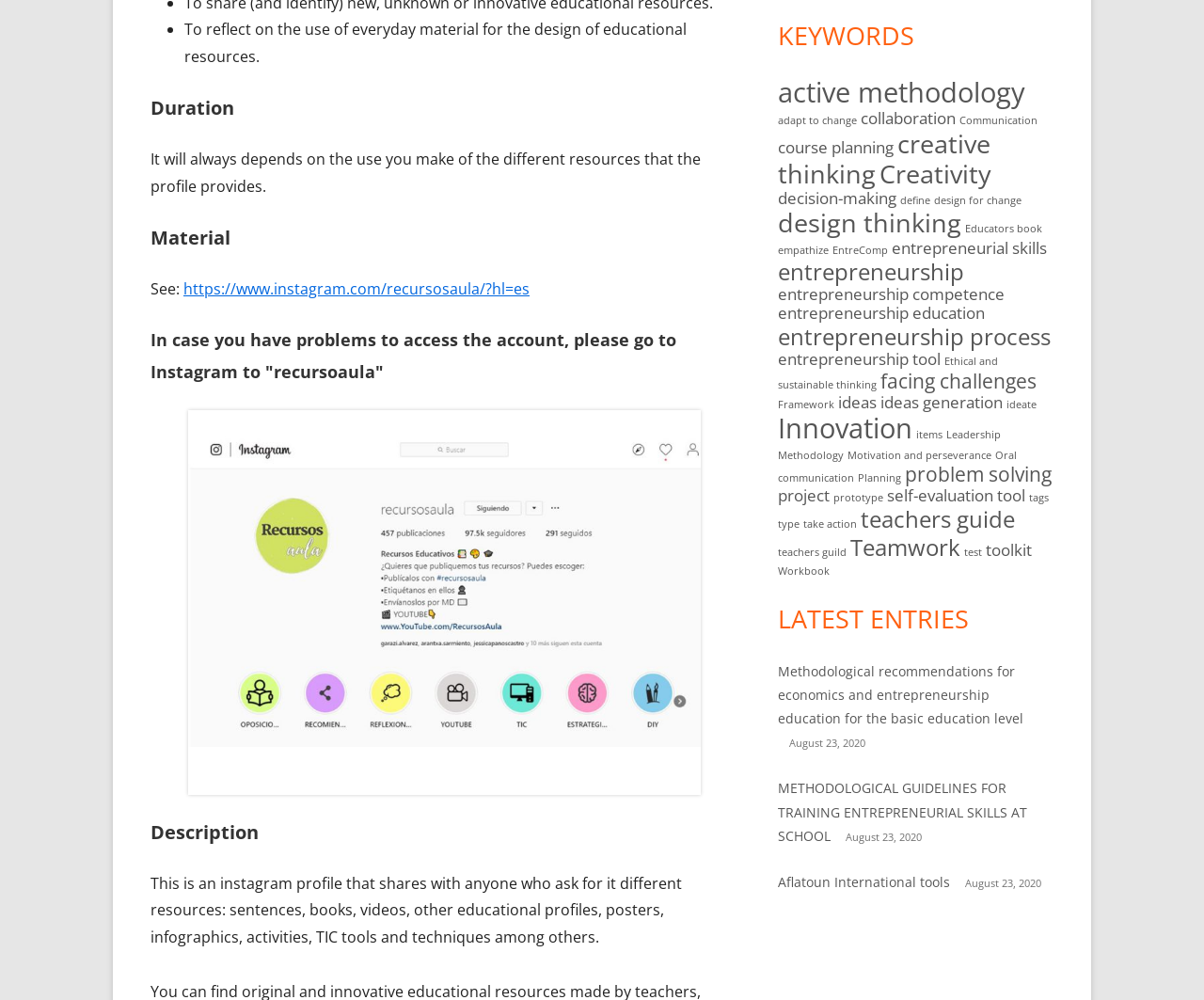Kindly provide the bounding box coordinates of the section you need to click on to fulfill the given instruction: "Visit the 'recursoaula' Instagram profile".

[0.152, 0.278, 0.44, 0.299]